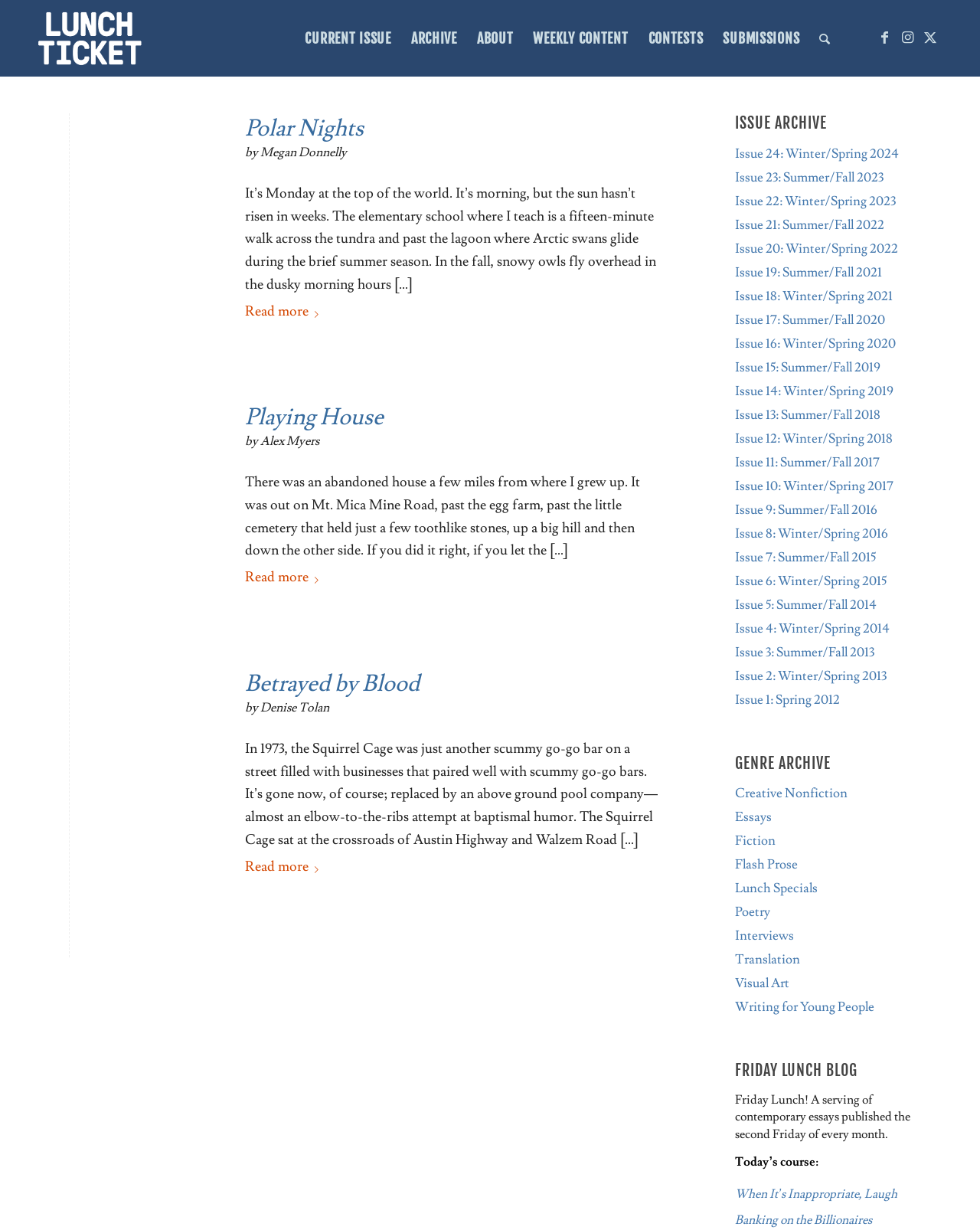Identify the bounding box coordinates of the area you need to click to perform the following instruction: "Search for something".

[0.826, 0.0, 0.858, 0.062]